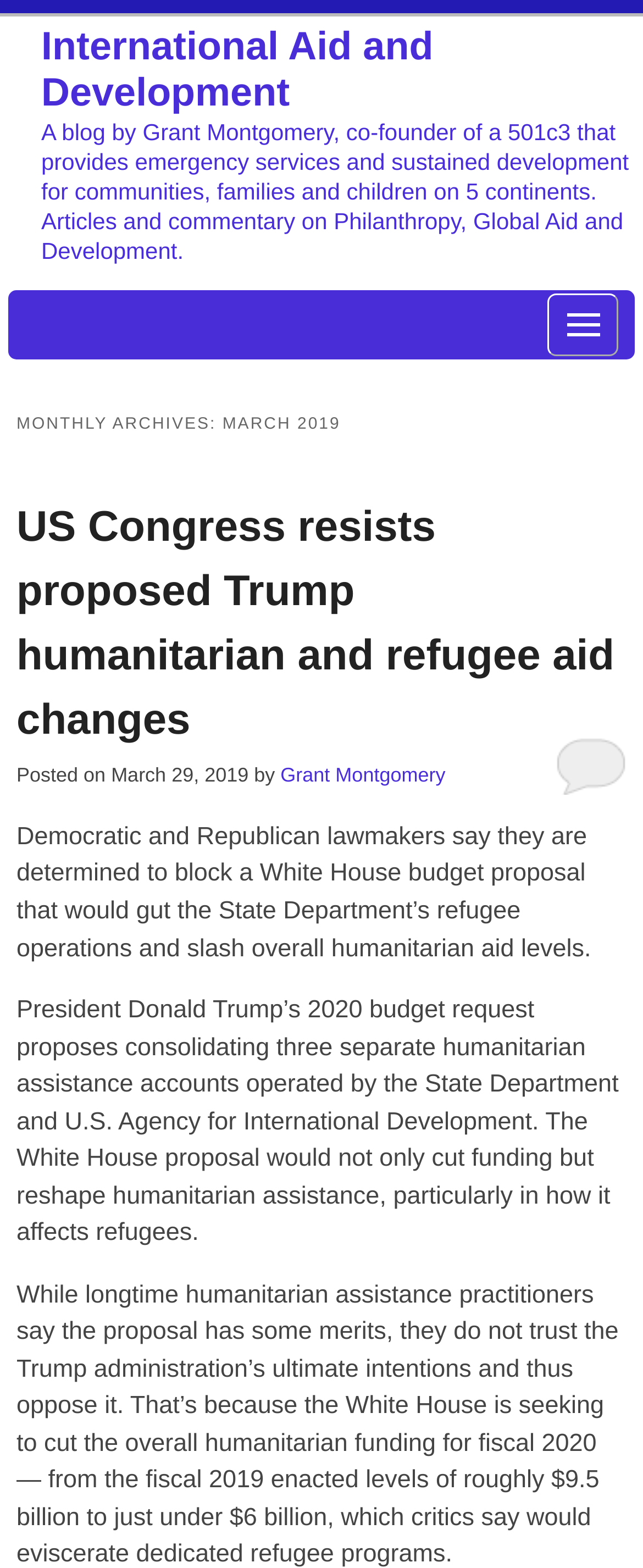Answer the question with a single word or phrase: 
What type of organization is mentioned in the blog?

501c3